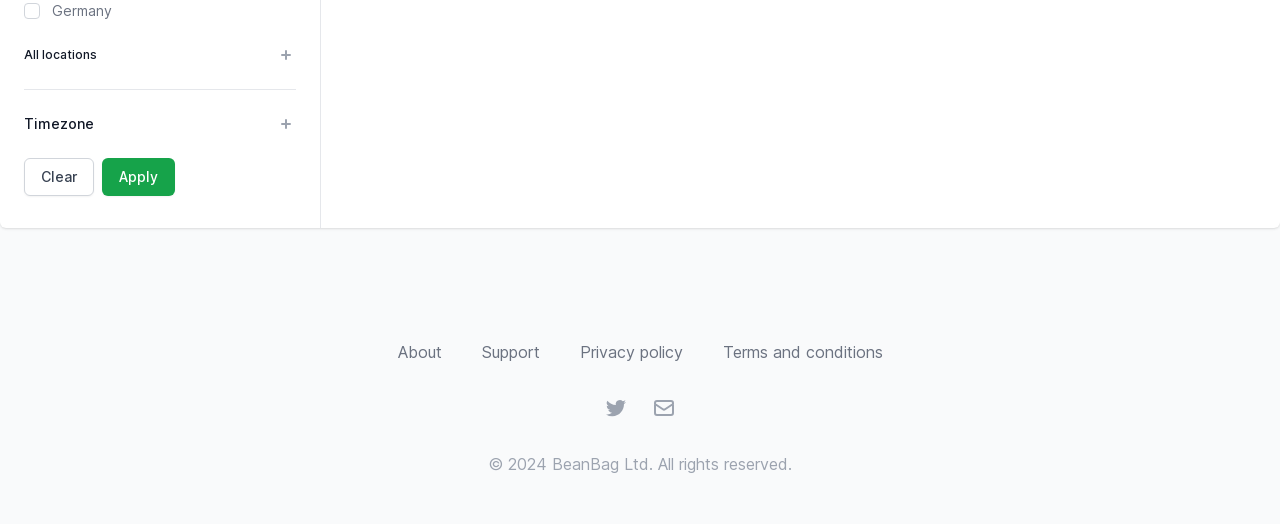What is the first location option?
Please answer using one word or phrase, based on the screenshot.

Germany